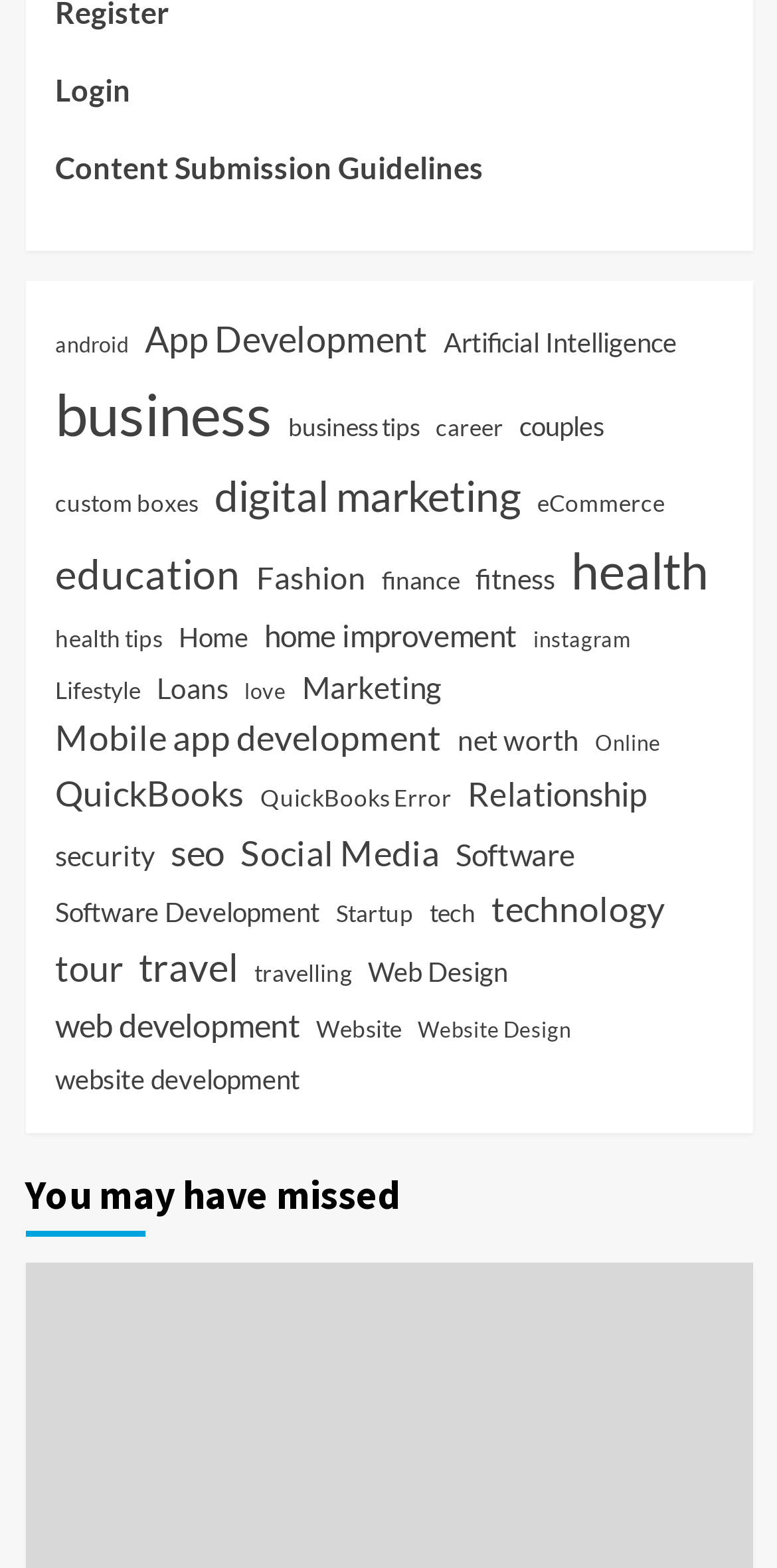Provide a one-word or short-phrase answer to the question:
How many categories are listed on this webpage?

148